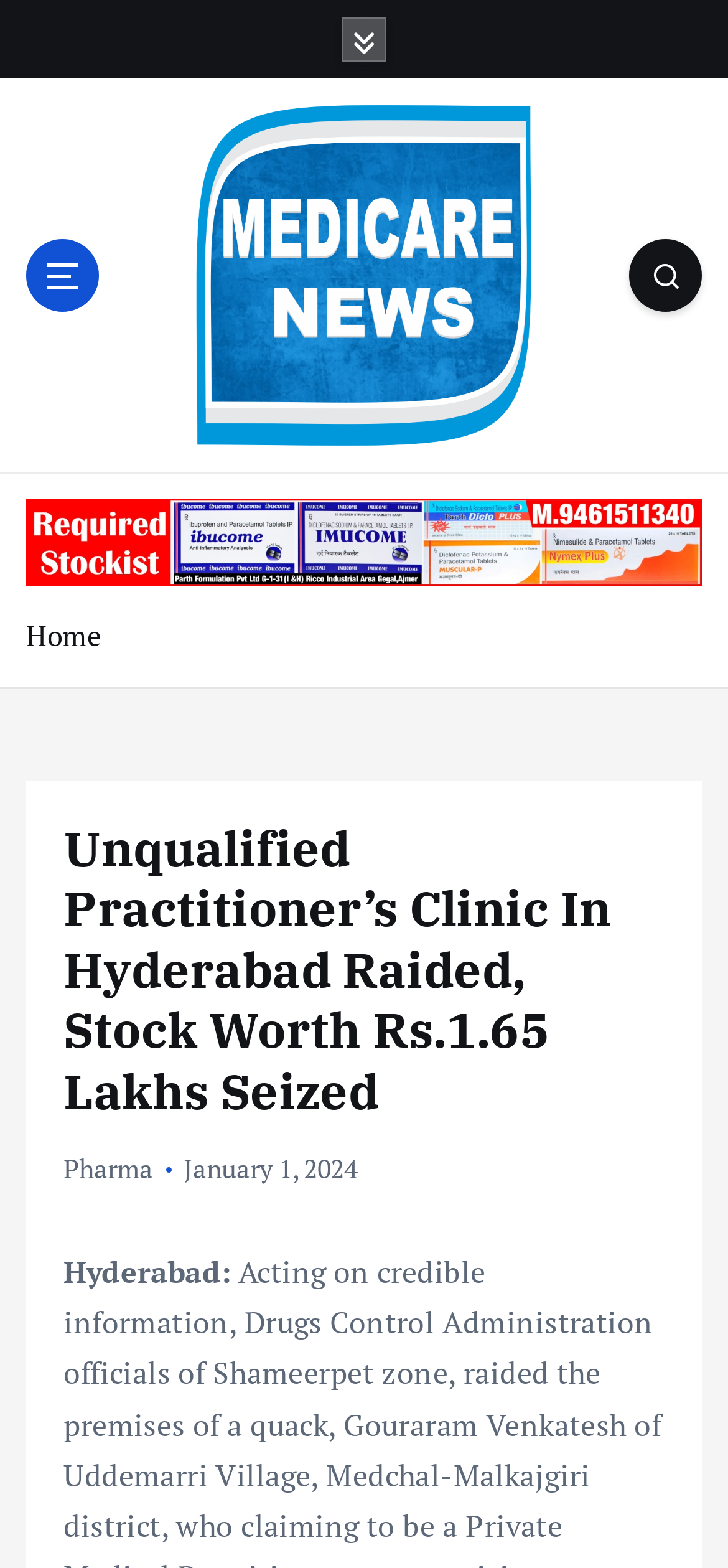What is the date mentioned in the webpage?
Please answer the question with as much detail as possible using the screenshot.

The StaticText element with the text 'January 1, 2024' provides the date mentioned in the webpage.